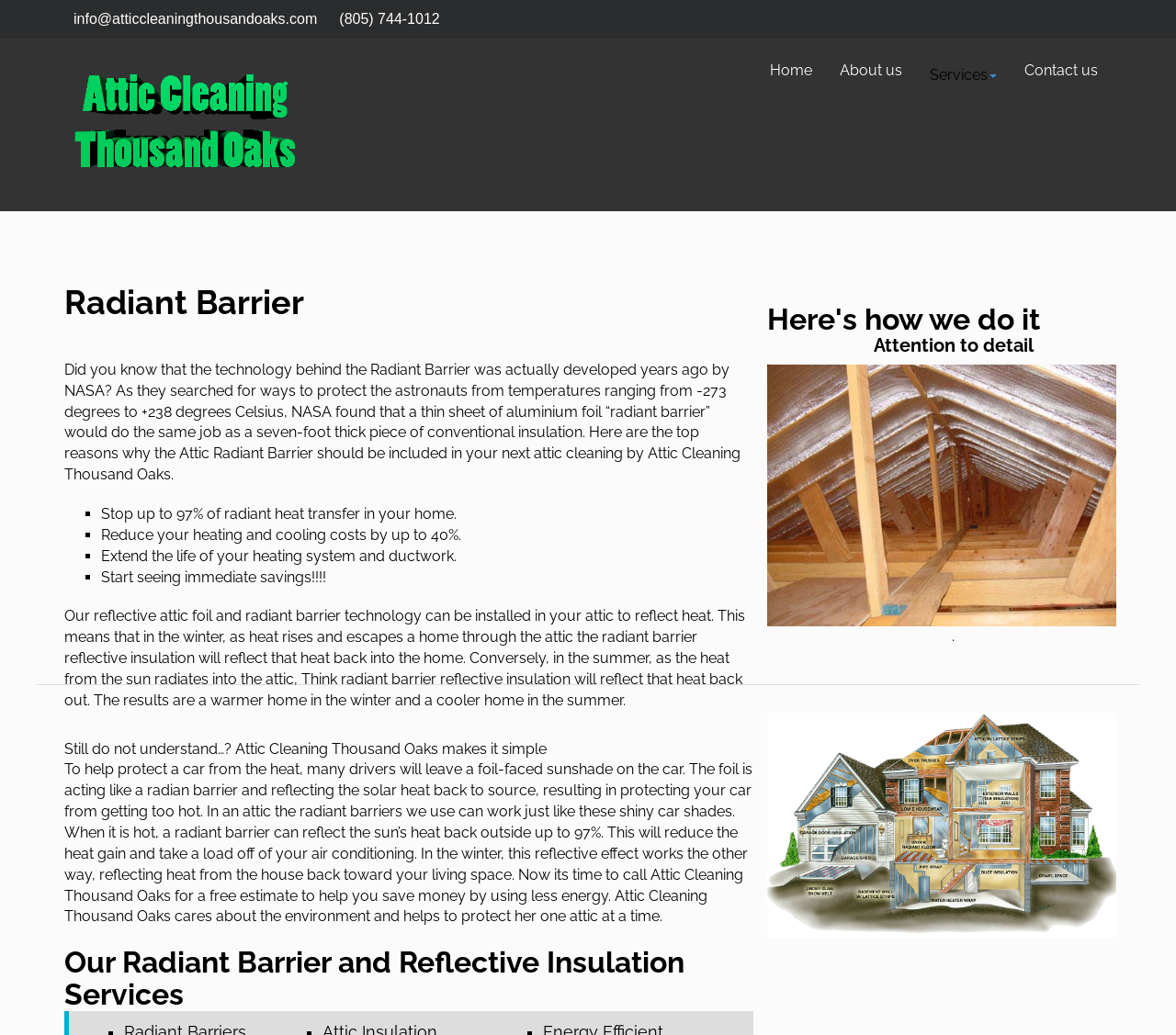Given the webpage screenshot and the description, determine the bounding box coordinates (top-left x, top-left y, bottom-right x, bottom-right y) that define the location of the UI element matching this description: Attic Cleaning Thousand Oaks

[0.055, 0.051, 0.26, 0.19]